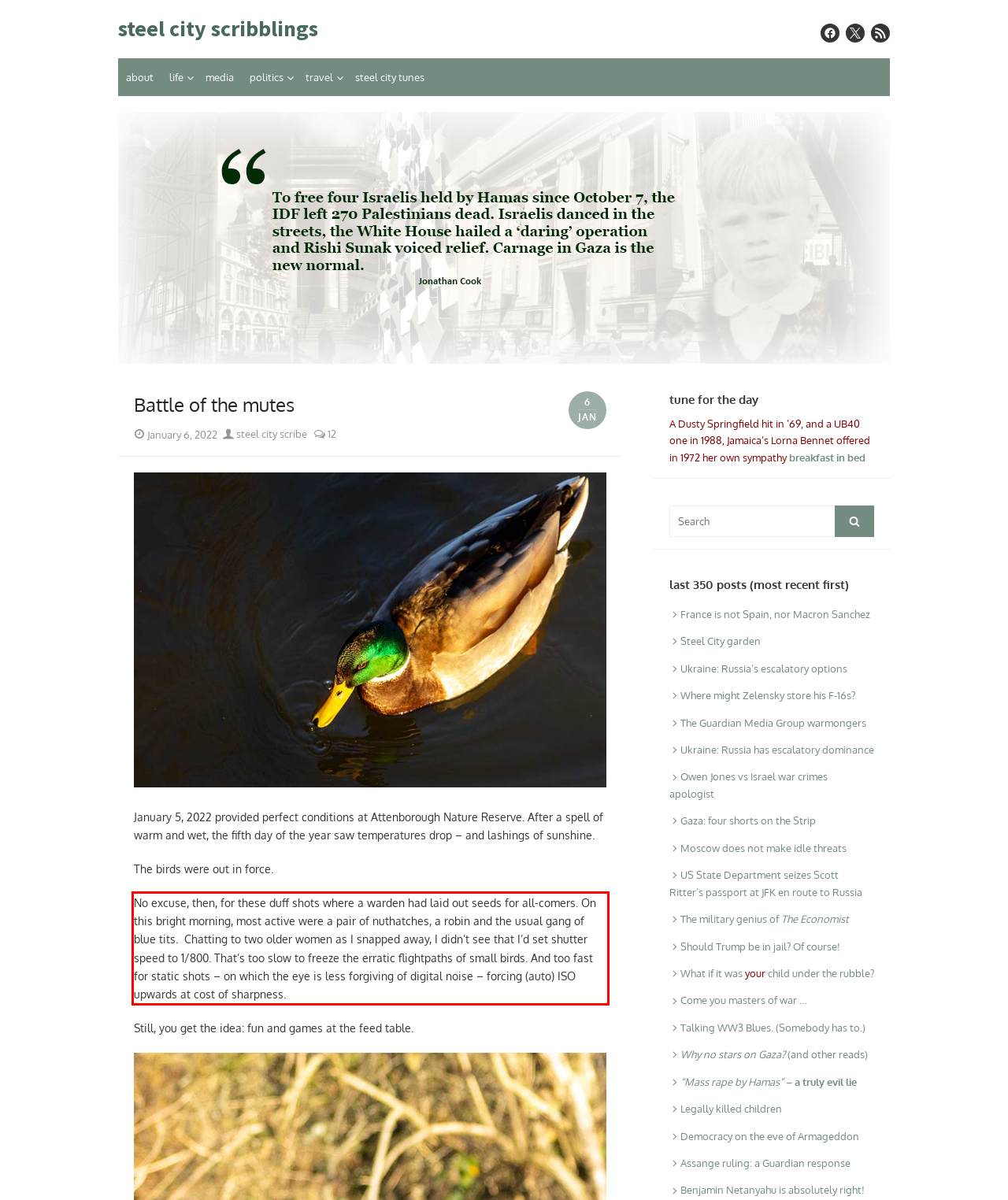Examine the screenshot of the webpage, locate the red bounding box, and perform OCR to extract the text contained within it.

No excuse, then, for these duff shots where a warden had laid out seeds for all-comers. On this bright morning, most active were a pair of nuthatches, a robin and the usual gang of blue tits. Chatting to two older women as I snapped away, I didn’t see that I’d set shutter speed to 1/800. That’s too slow to freeze the erratic flightpaths of small birds. And too fast for static shots – on which the eye is less forgiving of digital noise – forcing (auto) ISO upwards at cost of sharpness.